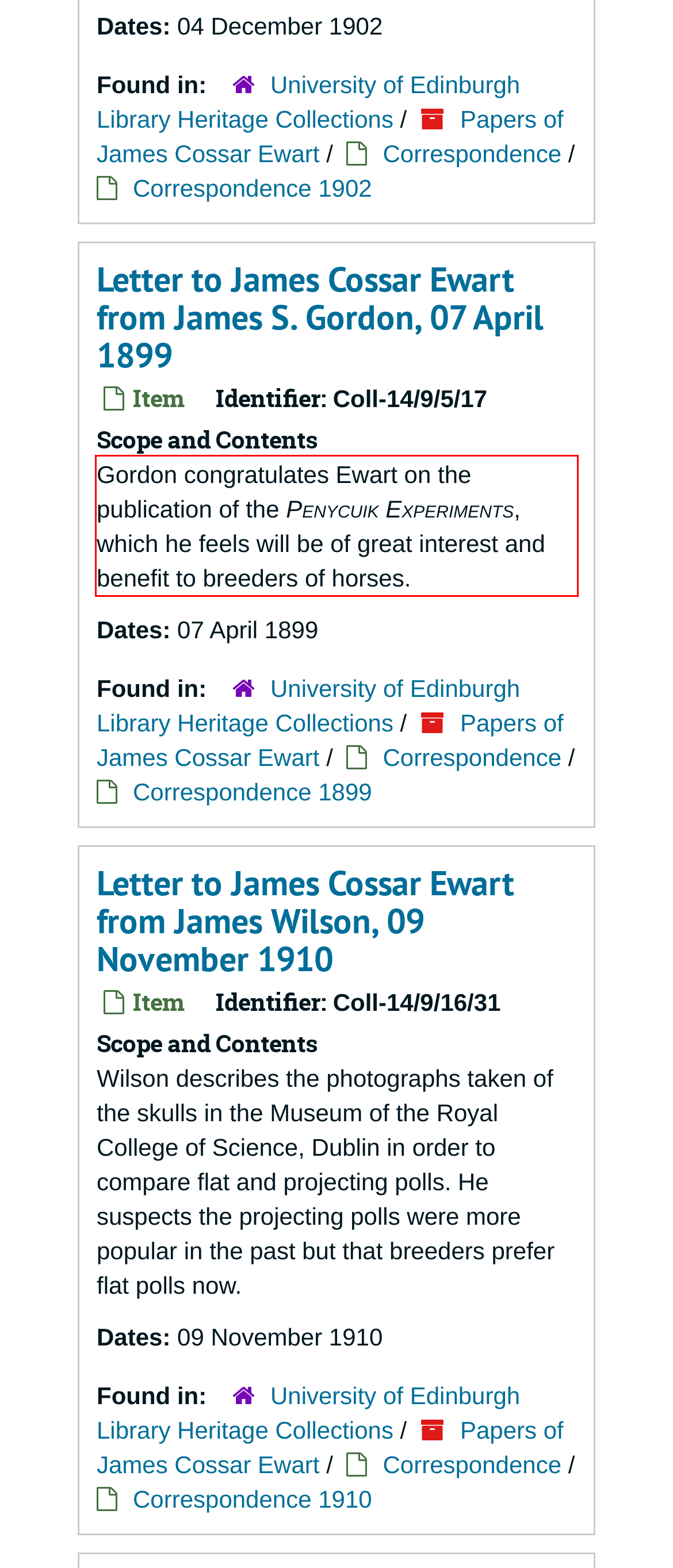From the given screenshot of a webpage, identify the red bounding box and extract the text content within it.

Gordon congratulates Ewart on the publication of the Penycuik Experiments, which he feels will be of great interest and benefit to breeders of horses.